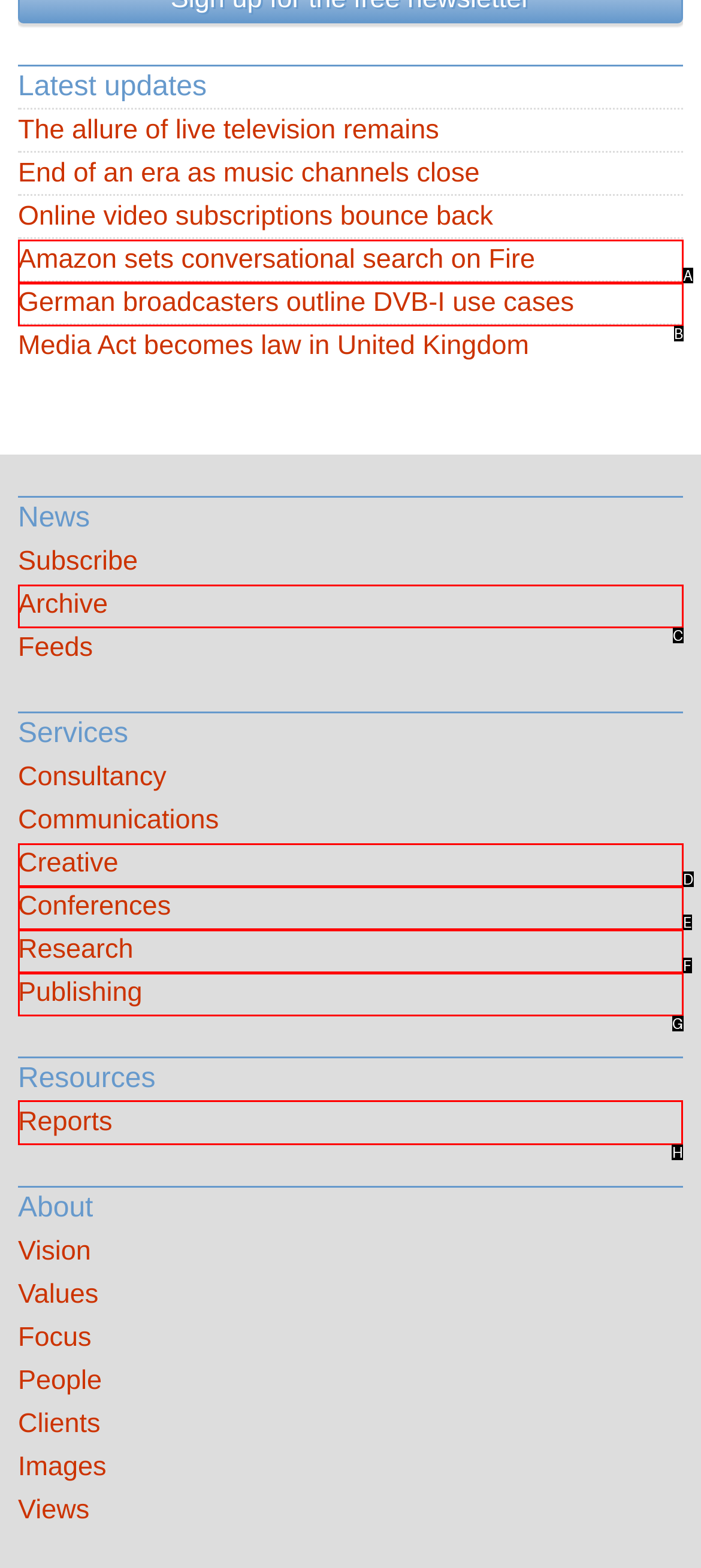Select the proper HTML element to perform the given task: View the reports Answer with the corresponding letter from the provided choices.

H